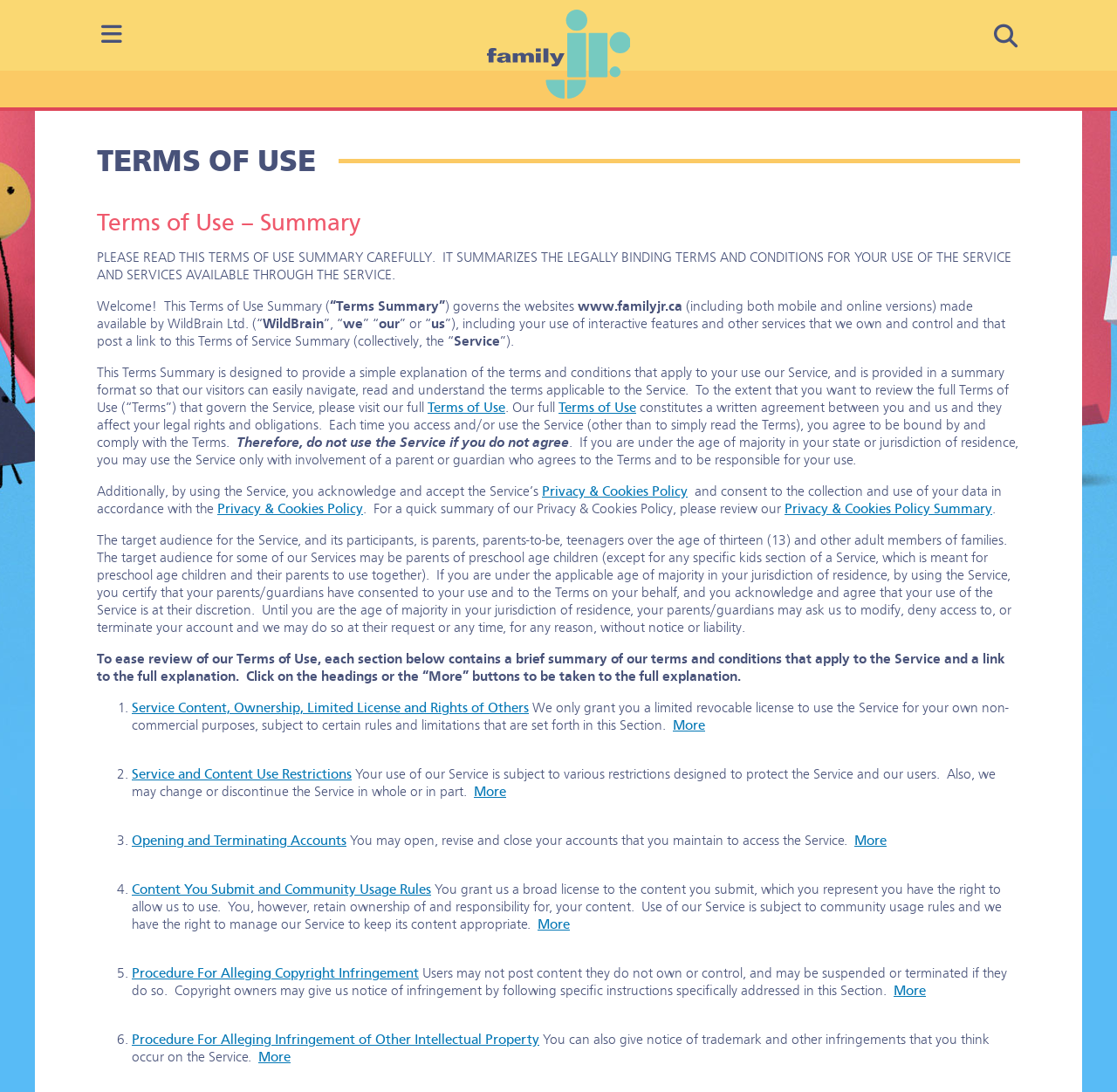Based on the element description Privacy & Cookies Policy, identify the bounding box coordinates for the UI element. The coordinates should be in the format (top-left x, top-left y, bottom-right x, bottom-right y) and within the 0 to 1 range.

[0.485, 0.443, 0.616, 0.457]